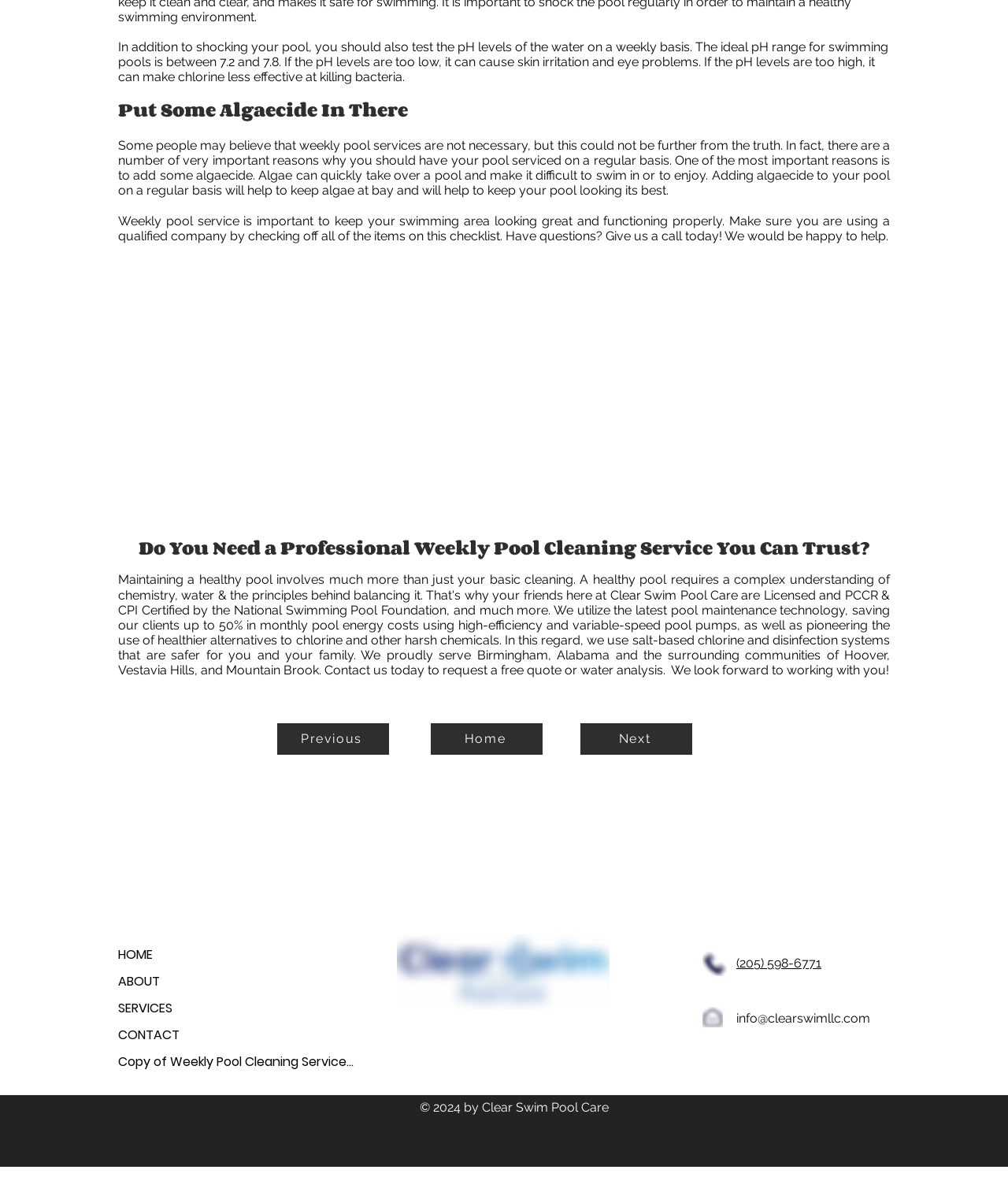Predict the bounding box coordinates of the area that should be clicked to accomplish the following instruction: "Click the 'Previous' link". The bounding box coordinates should consist of four float numbers between 0 and 1, i.e., [left, top, right, bottom].

[0.275, 0.606, 0.386, 0.633]